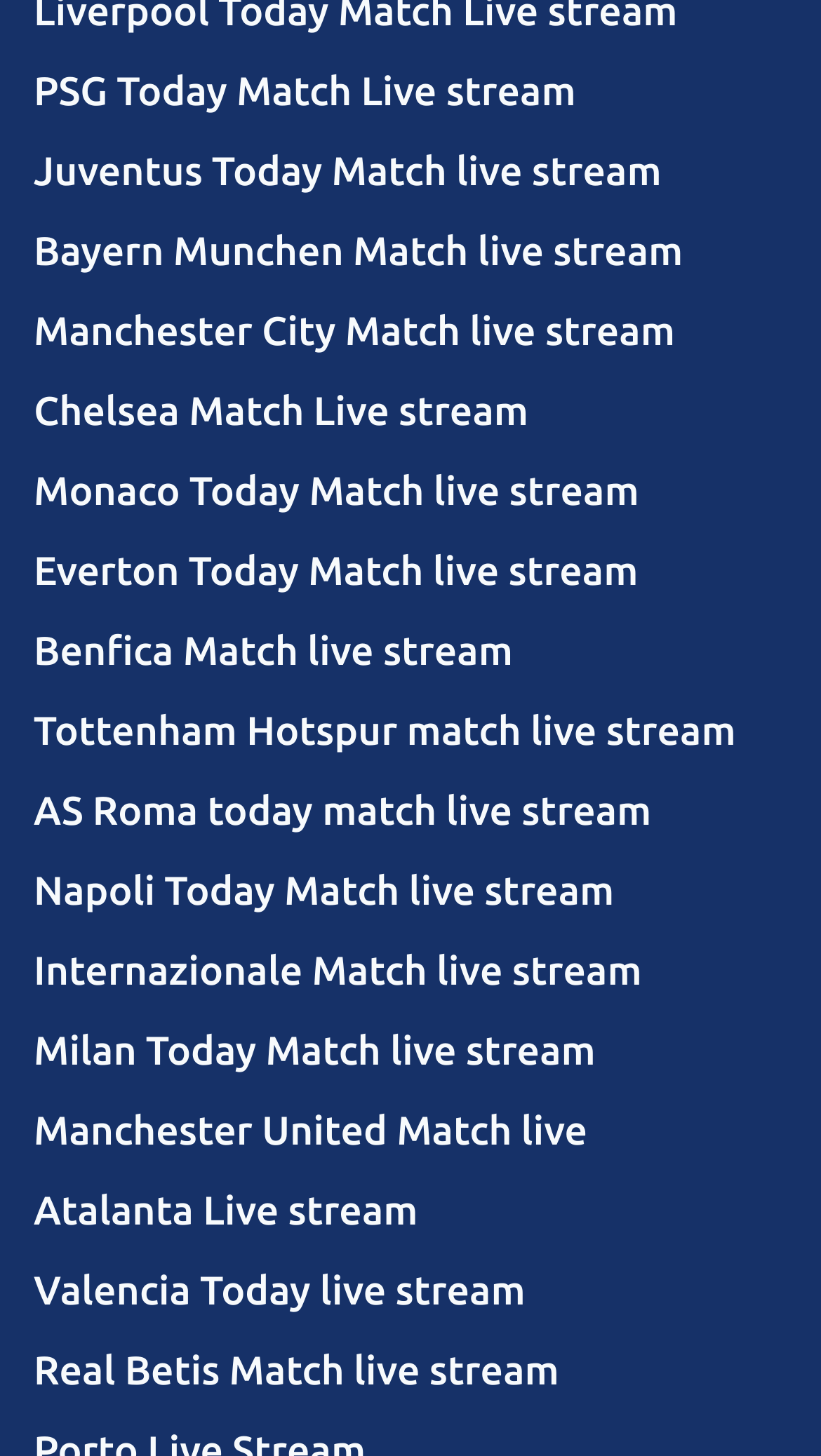Provide the bounding box coordinates for the area that should be clicked to complete the instruction: "Watch Bayern Munchen Match live stream".

[0.041, 0.145, 0.959, 0.199]